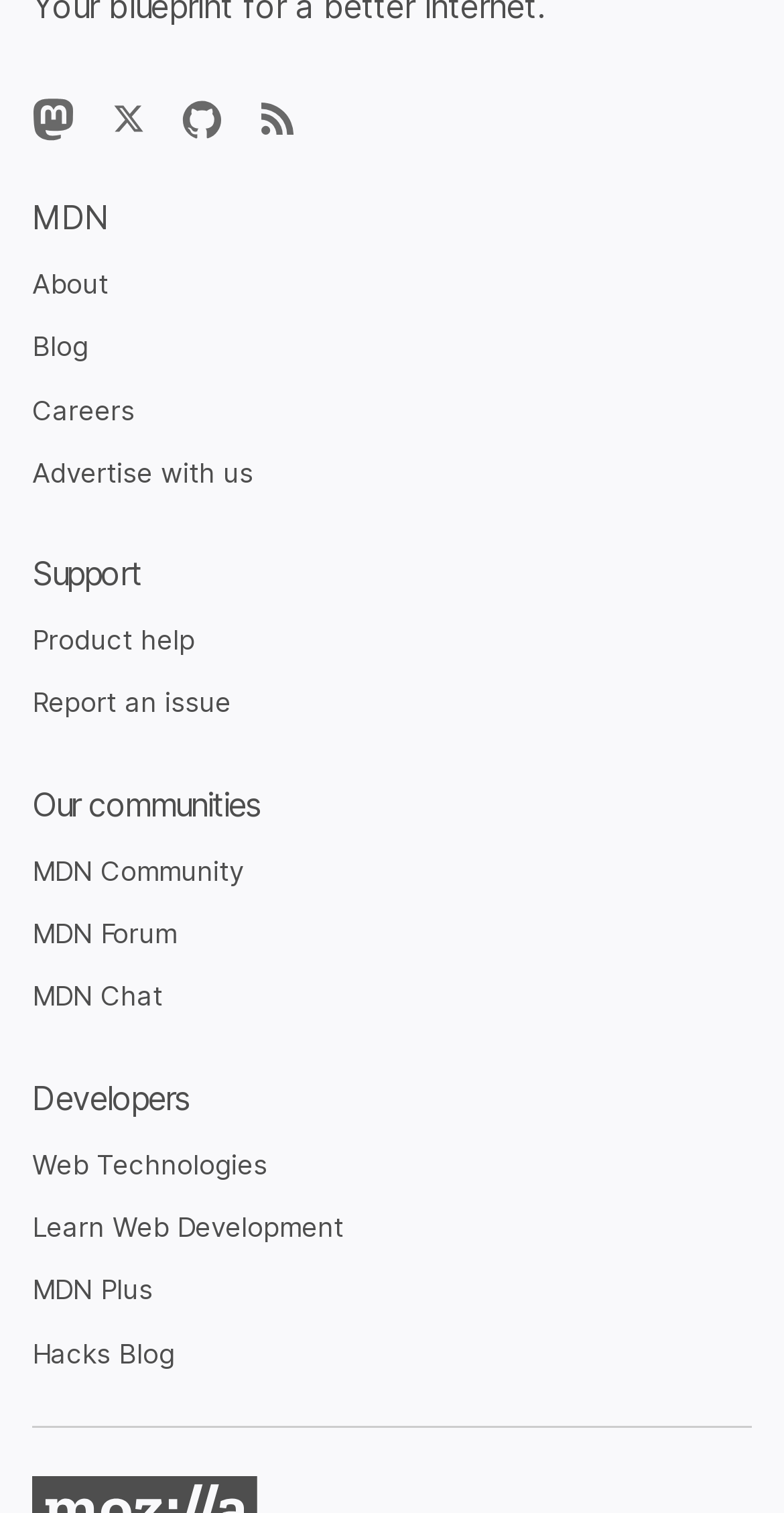Indicate the bounding box coordinates of the element that must be clicked to execute the instruction: "Get help with a product issue". The coordinates should be given as four float numbers between 0 and 1, i.e., [left, top, right, bottom].

[0.041, 0.412, 0.249, 0.434]